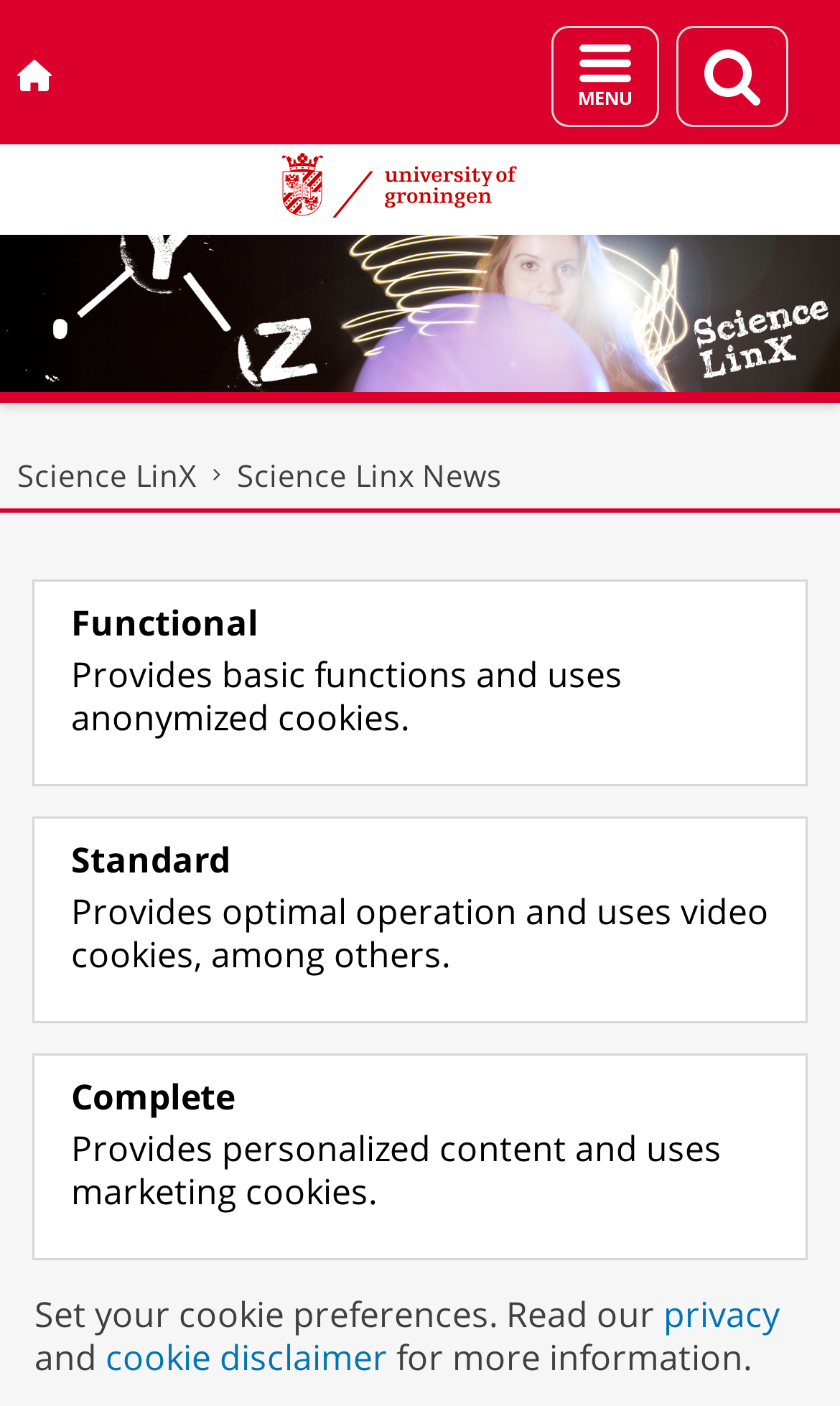Please locate the bounding box coordinates of the element that needs to be clicked to achieve the following instruction: "Search for something". The coordinates should be four float numbers between 0 and 1, i.e., [left, top, right, bottom].

[0.838, 0.043, 0.905, 0.077]